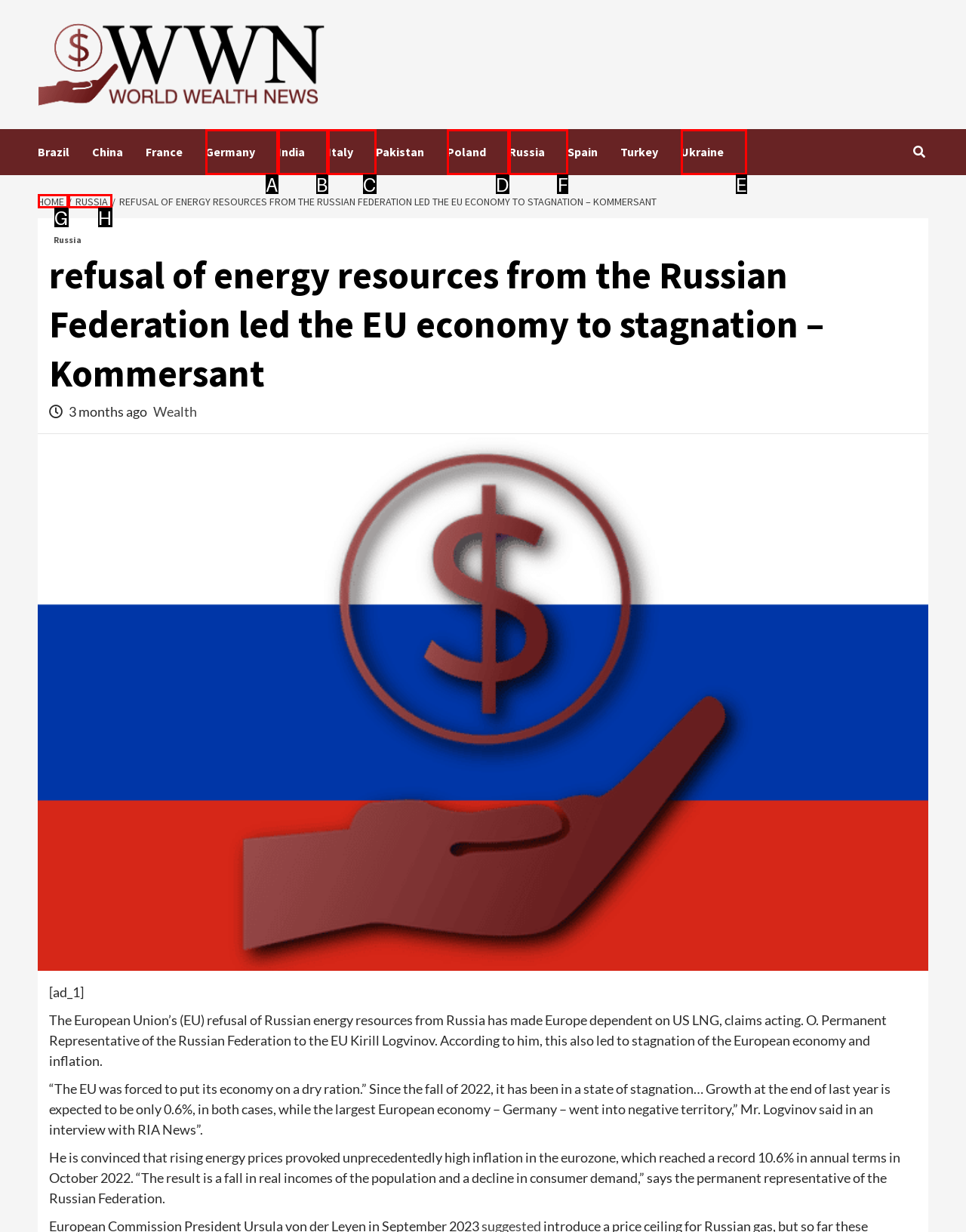Please indicate which HTML element to click in order to fulfill the following task: Contact us Respond with the letter of the chosen option.

None